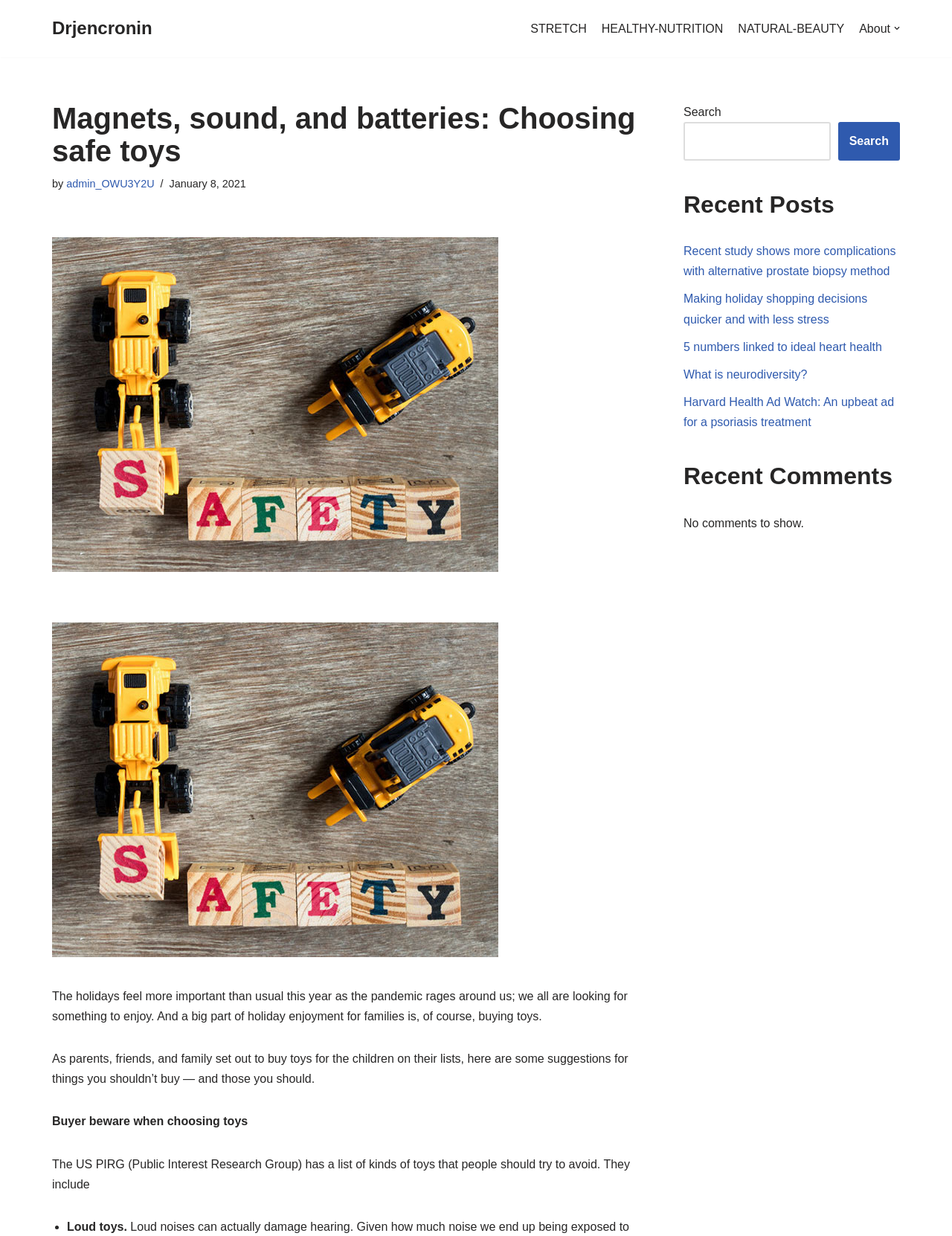Using the description: "Skip to content", determine the UI element's bounding box coordinates. Ensure the coordinates are in the format of four float numbers between 0 and 1, i.e., [left, top, right, bottom].

[0.0, 0.019, 0.023, 0.031]